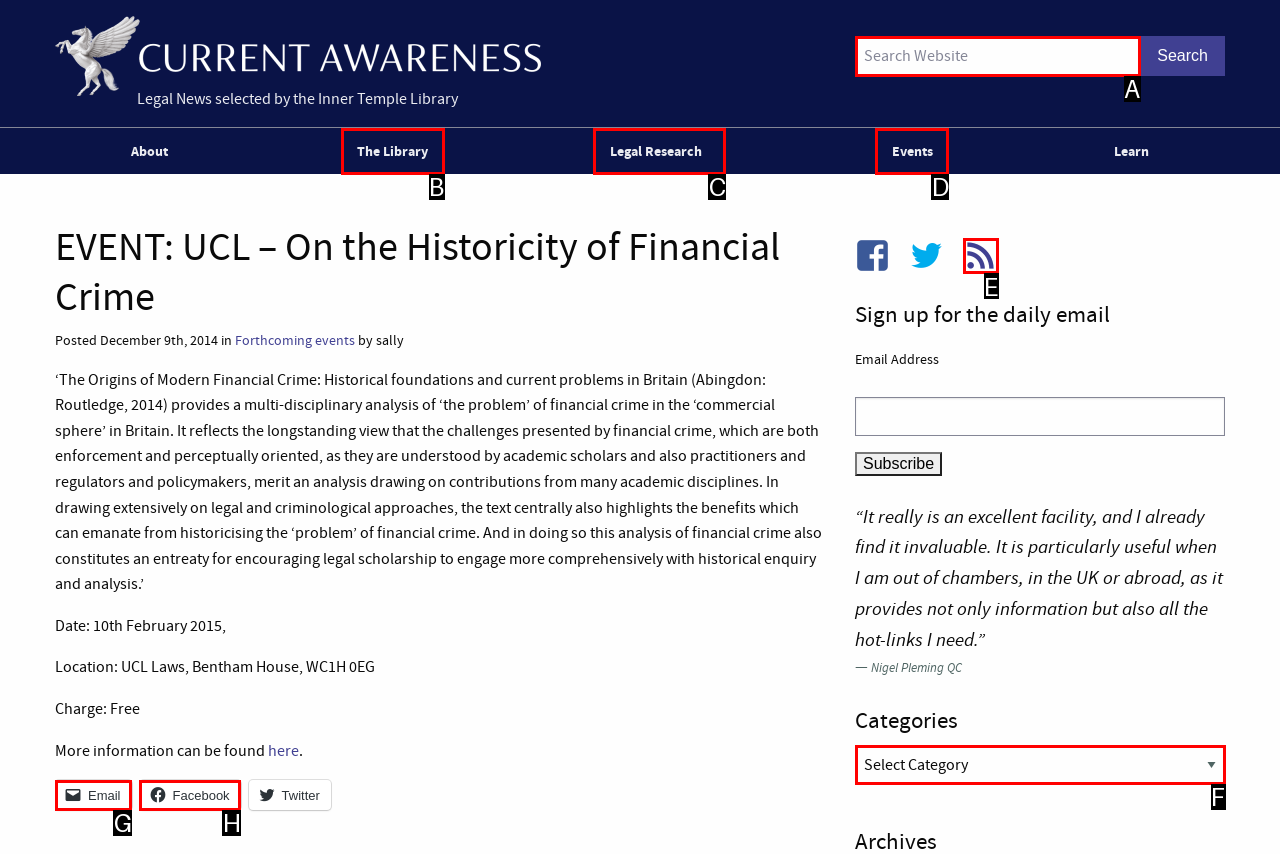Given the description: name="s" placeholder="Search Website", identify the matching HTML element. Provide the letter of the correct option.

A